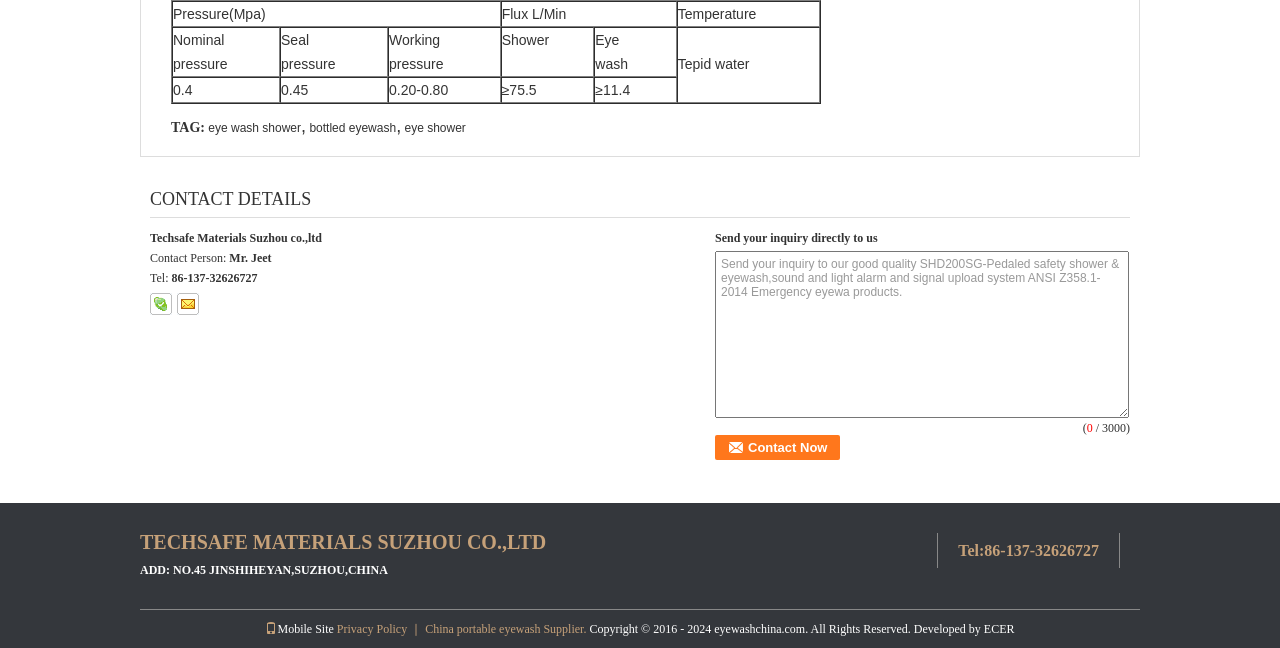Please reply with a single word or brief phrase to the question: 
What is the product being showcased?

SHD200SG-Pedaled safety shower & eyewash